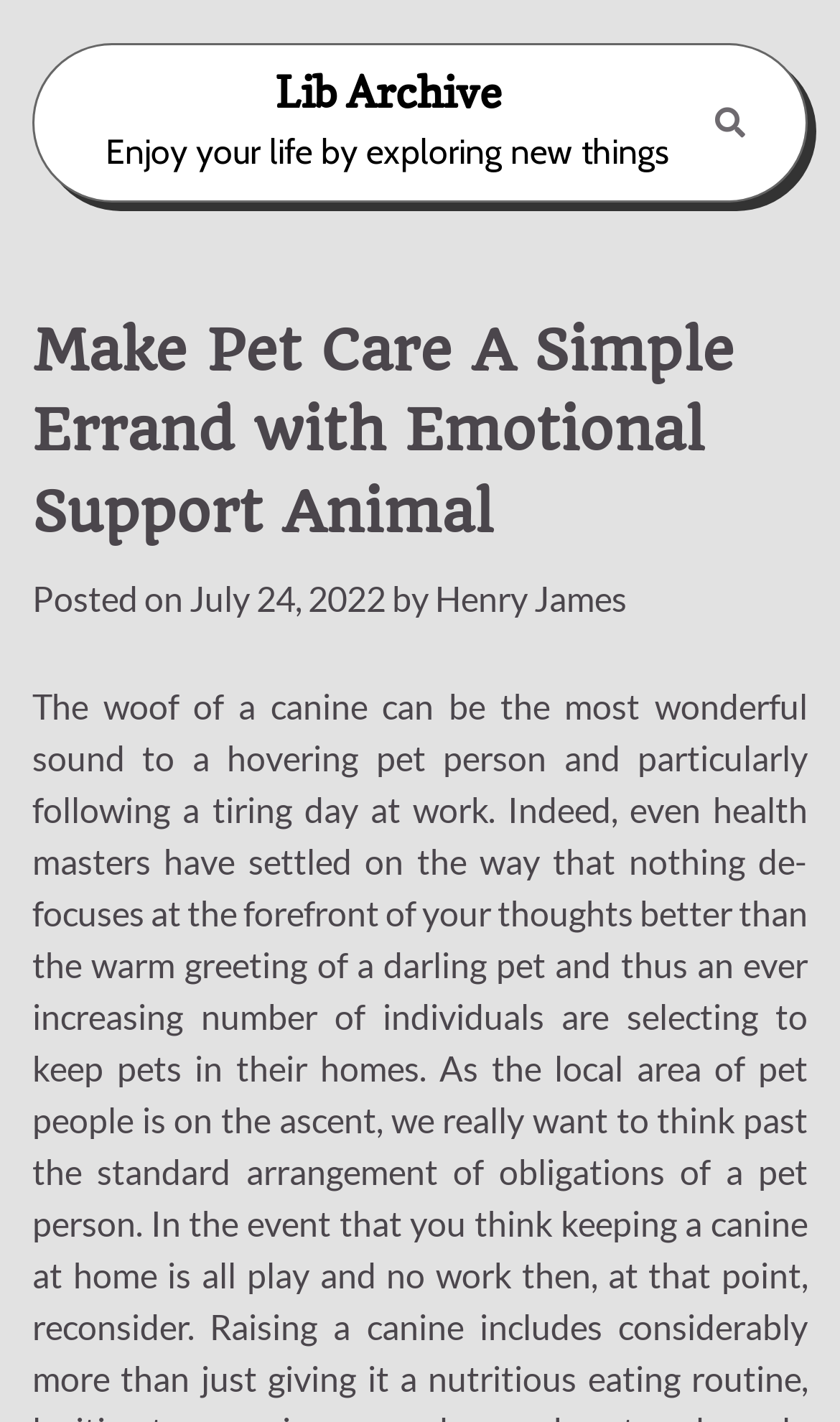What is the date of the article?
Please provide a comprehensive answer based on the contents of the image.

I found the date of the article by looking at the text 'Posted on' followed by a link with the date 'July 24, 2022'.